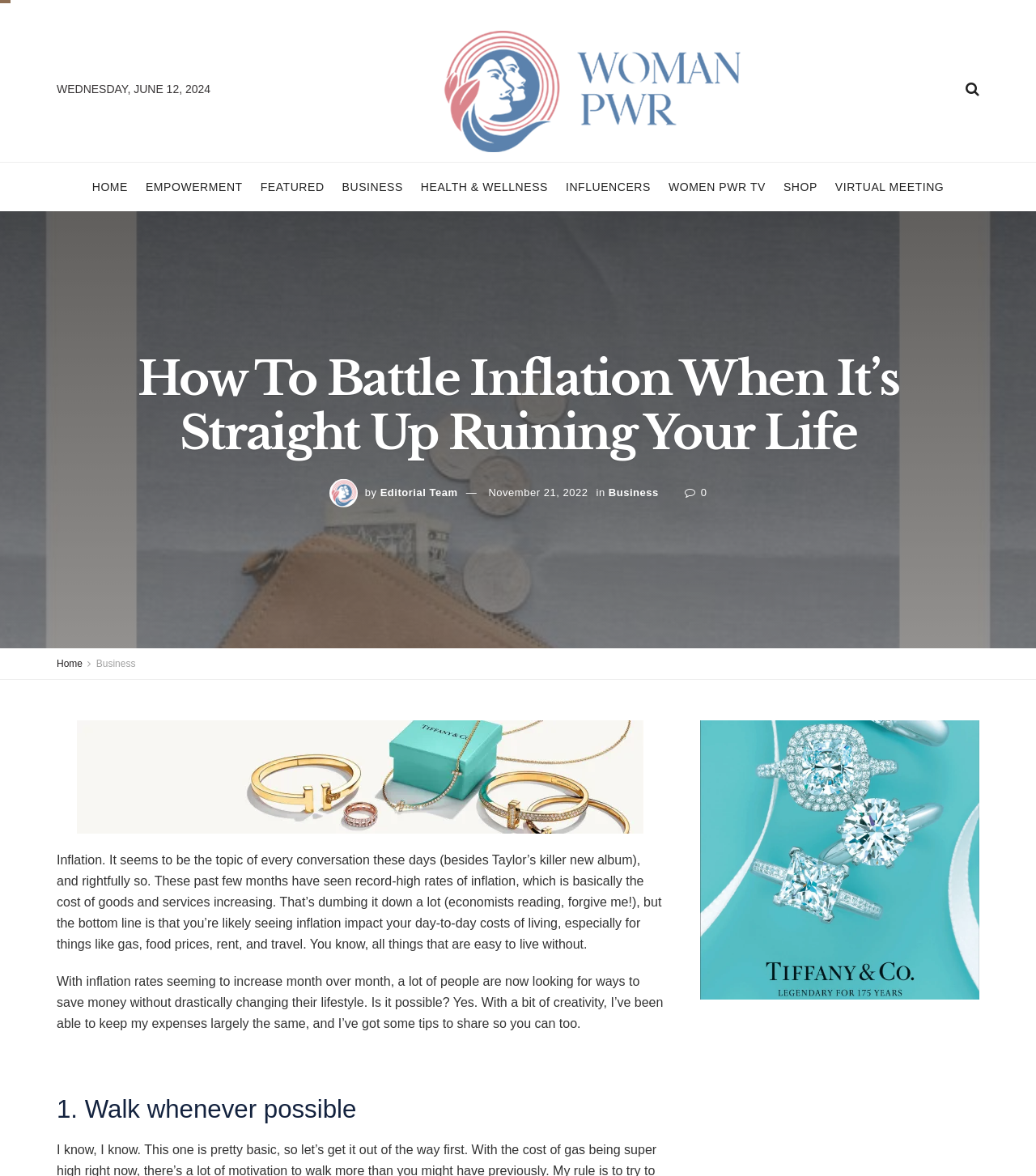What is the date of the article?
Give a single word or phrase as your answer by examining the image.

November 21, 2022